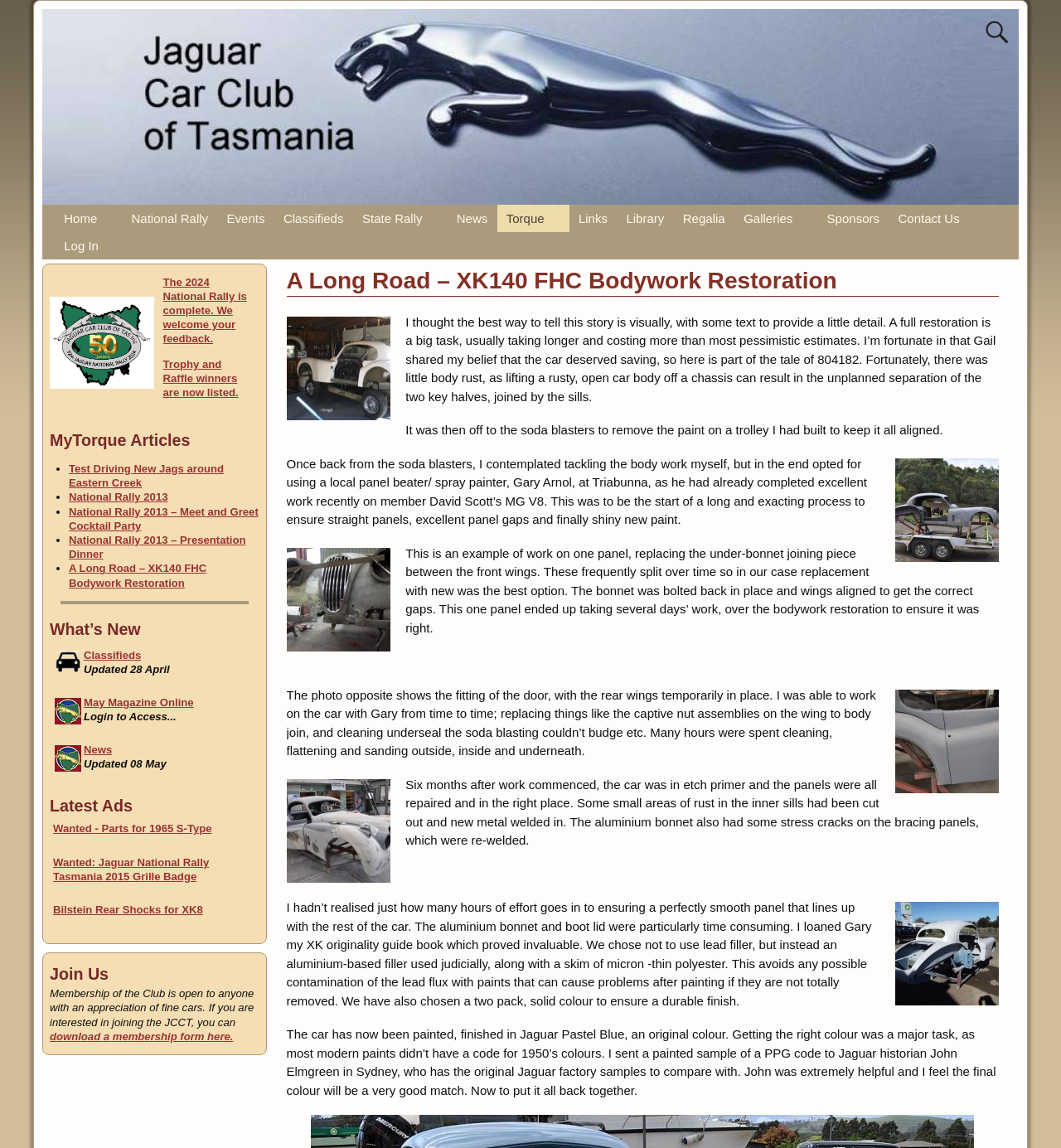Specify the bounding box coordinates of the element's region that should be clicked to achieve the following instruction: "download a membership form". The bounding box coordinates consist of four float numbers between 0 and 1, in the format [left, top, right, bottom].

[0.047, 0.897, 0.22, 0.908]